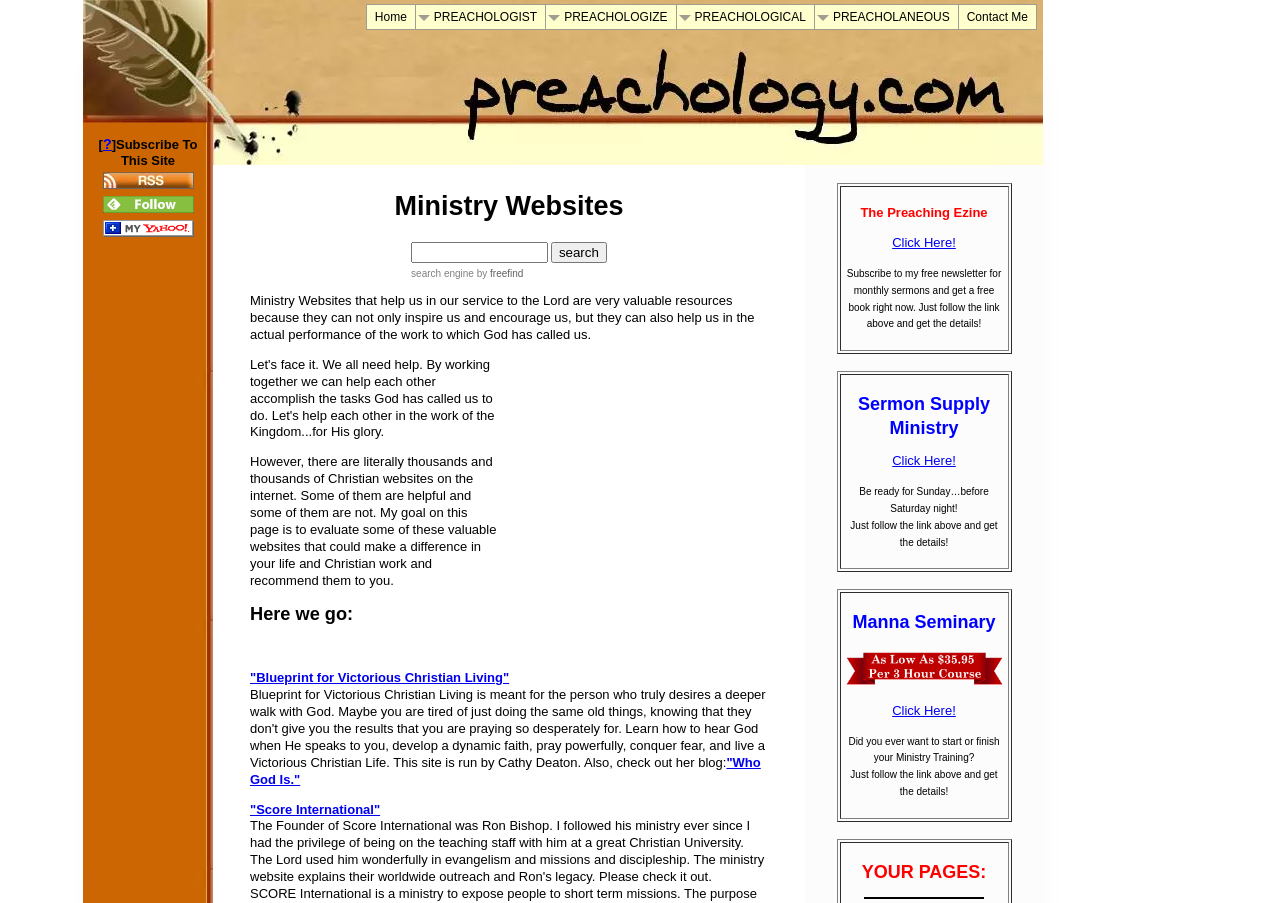What is the purpose of this webpage?
Answer the question with as much detail as possible.

The webpage aims to evaluate and recommend valuable Christian websites that can make a difference in one's life and Christian work.